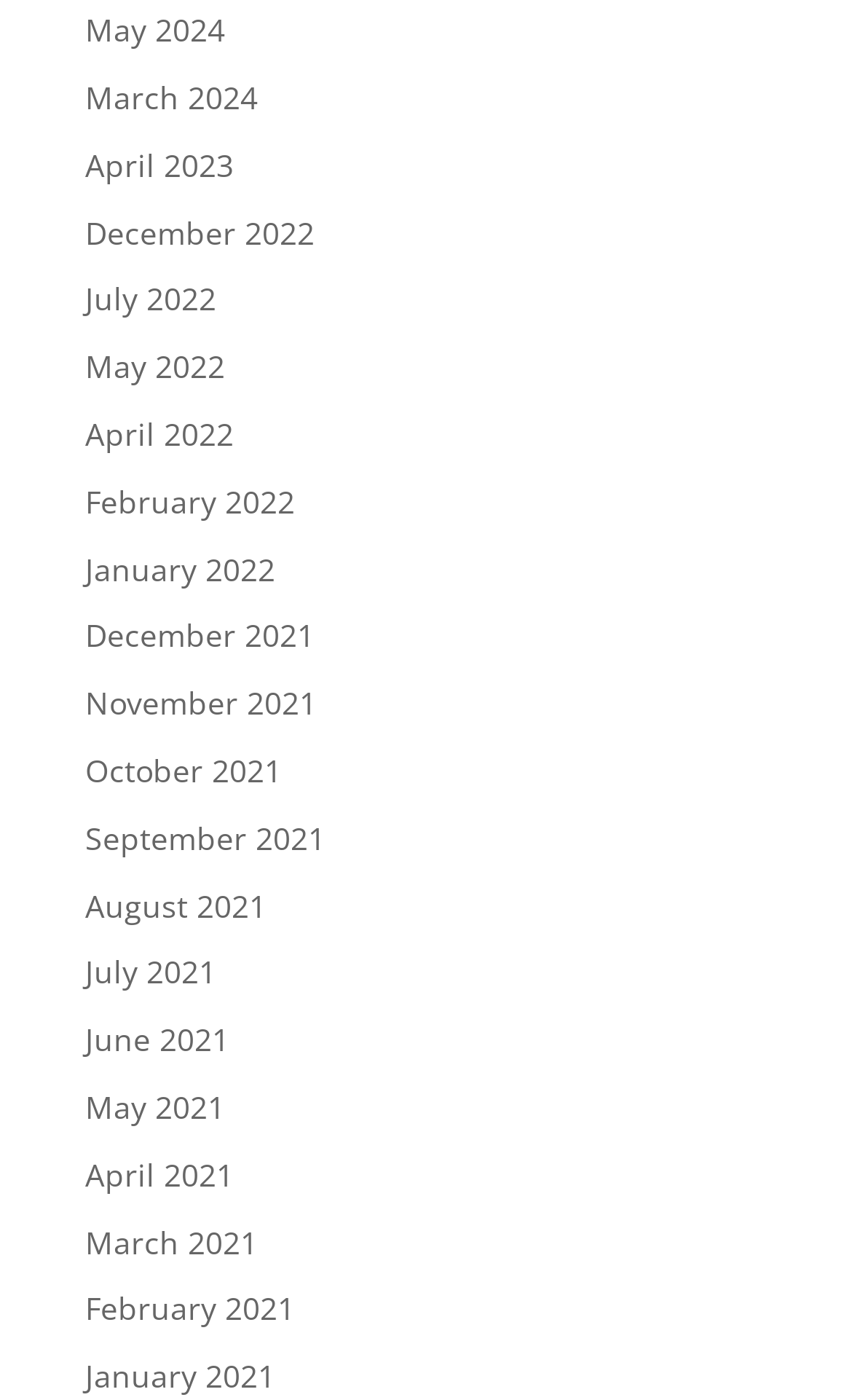Give a concise answer using only one word or phrase for this question:
How many links are related to the year 2022?

5